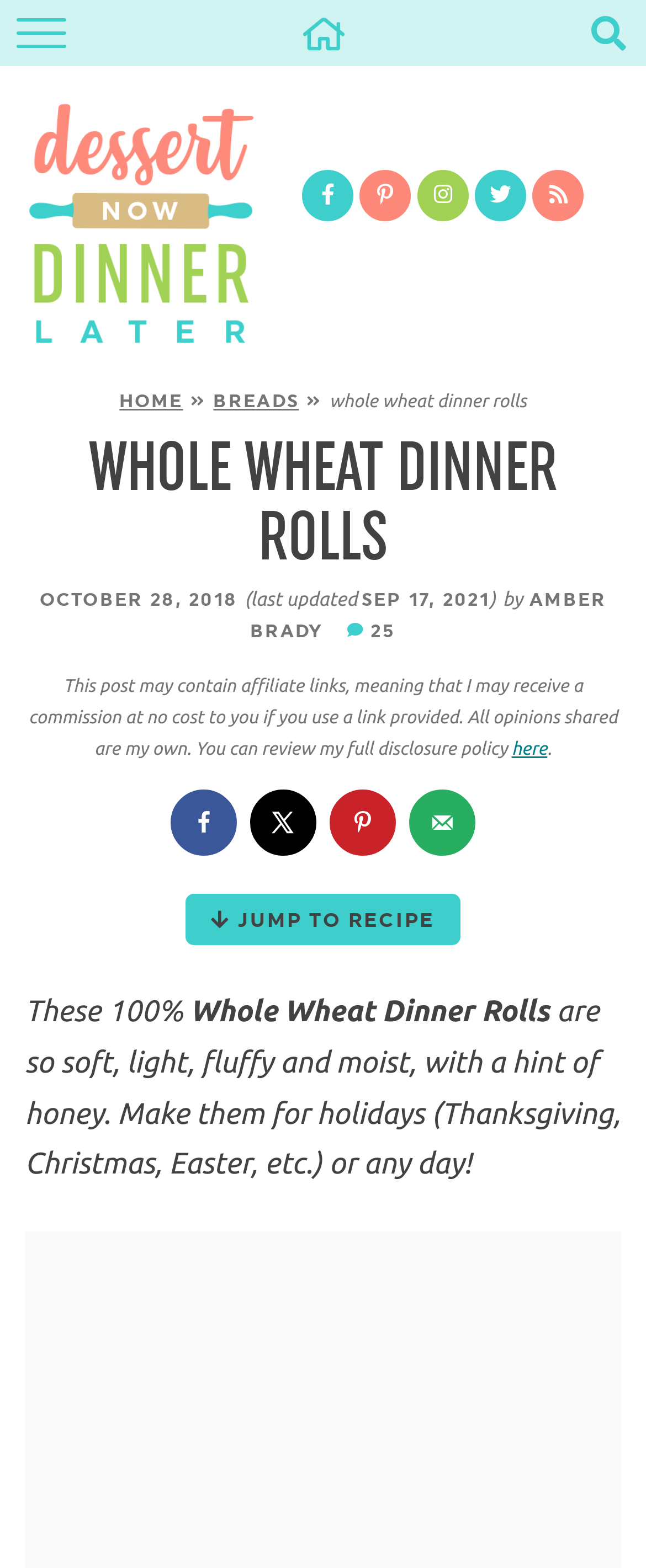Based on the image, please respond to the question with as much detail as possible:
What is the type of content on this webpage?

I determined the answer by looking at the structure of the webpage, which includes a heading, a description, and social media links, which are typical of a recipe webpage.